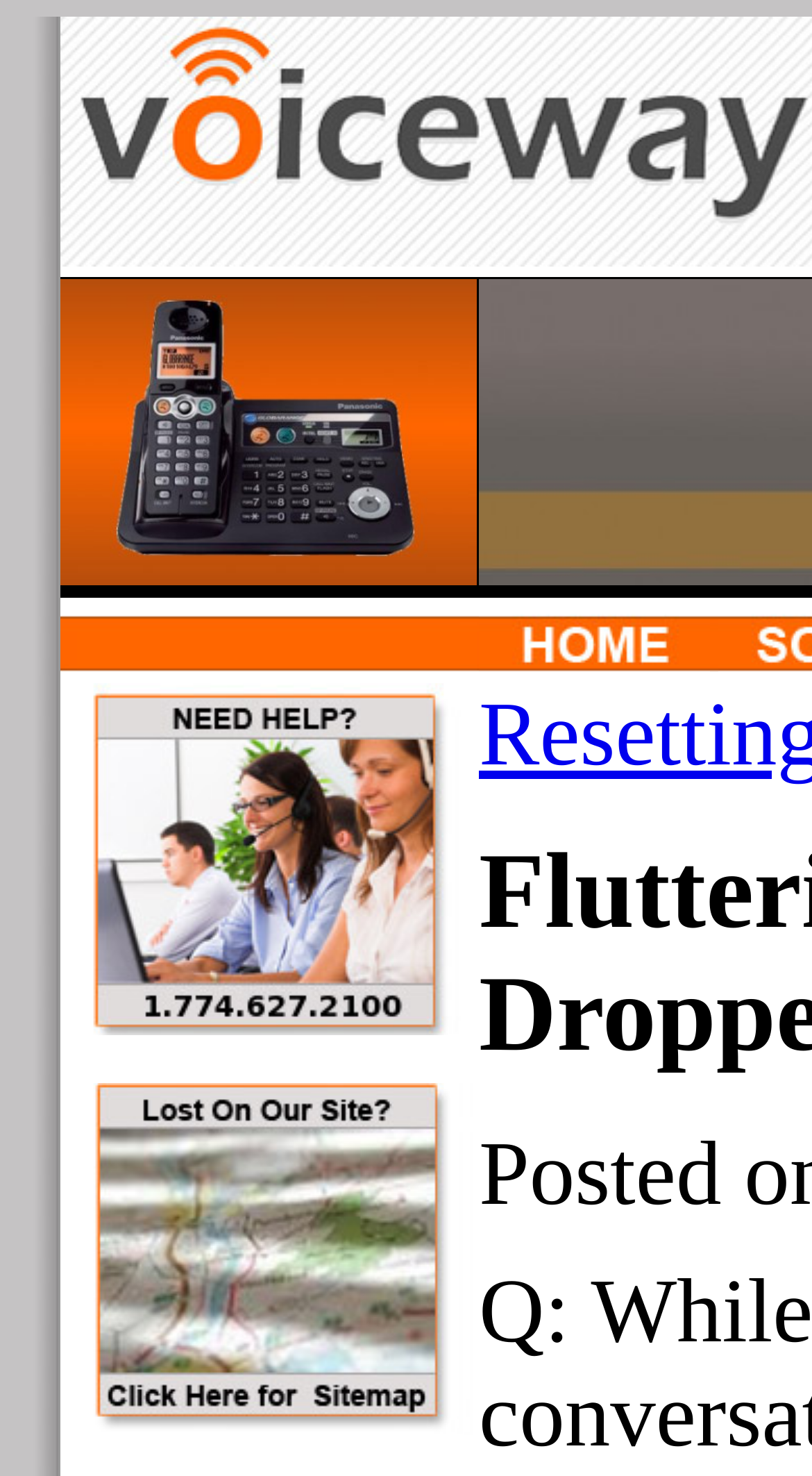How many sections are in the webpage?
Look at the image and answer the question using a single word or phrase.

2